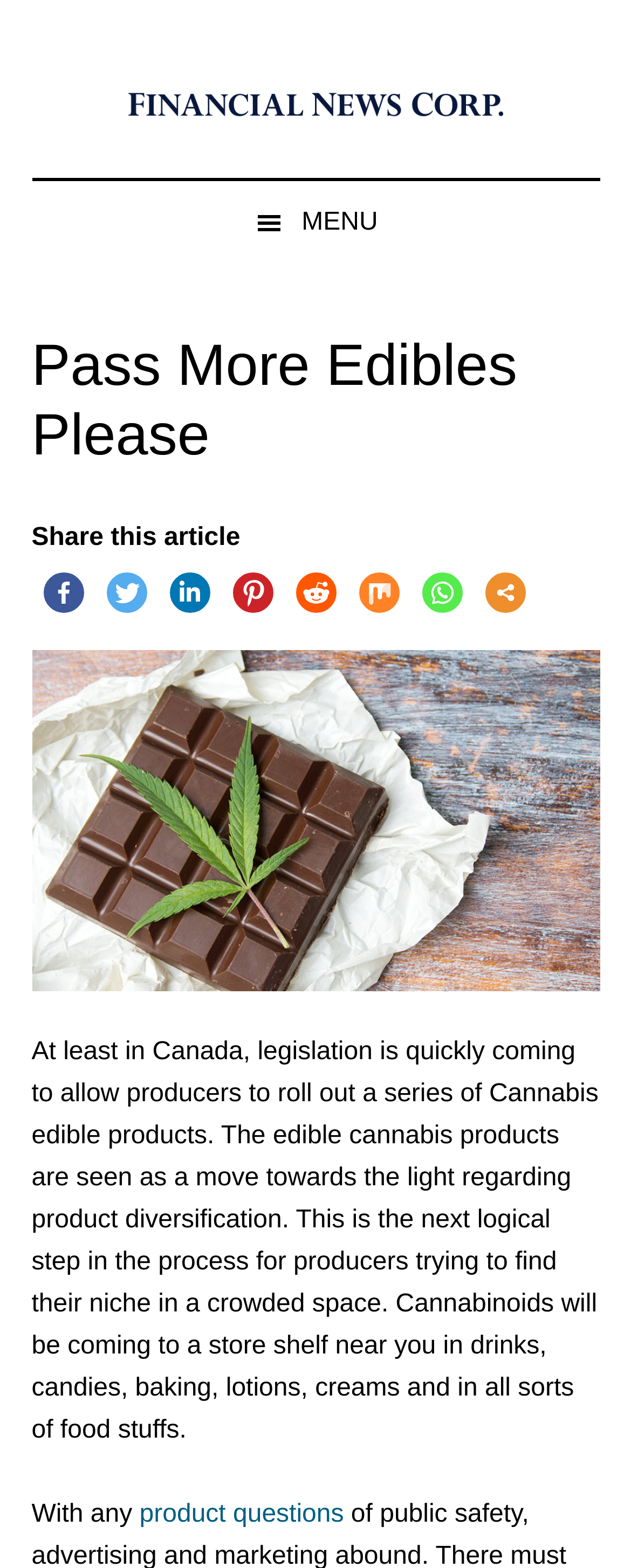Please provide a brief answer to the following inquiry using a single word or phrase:
What is the author of the article?

Not specified